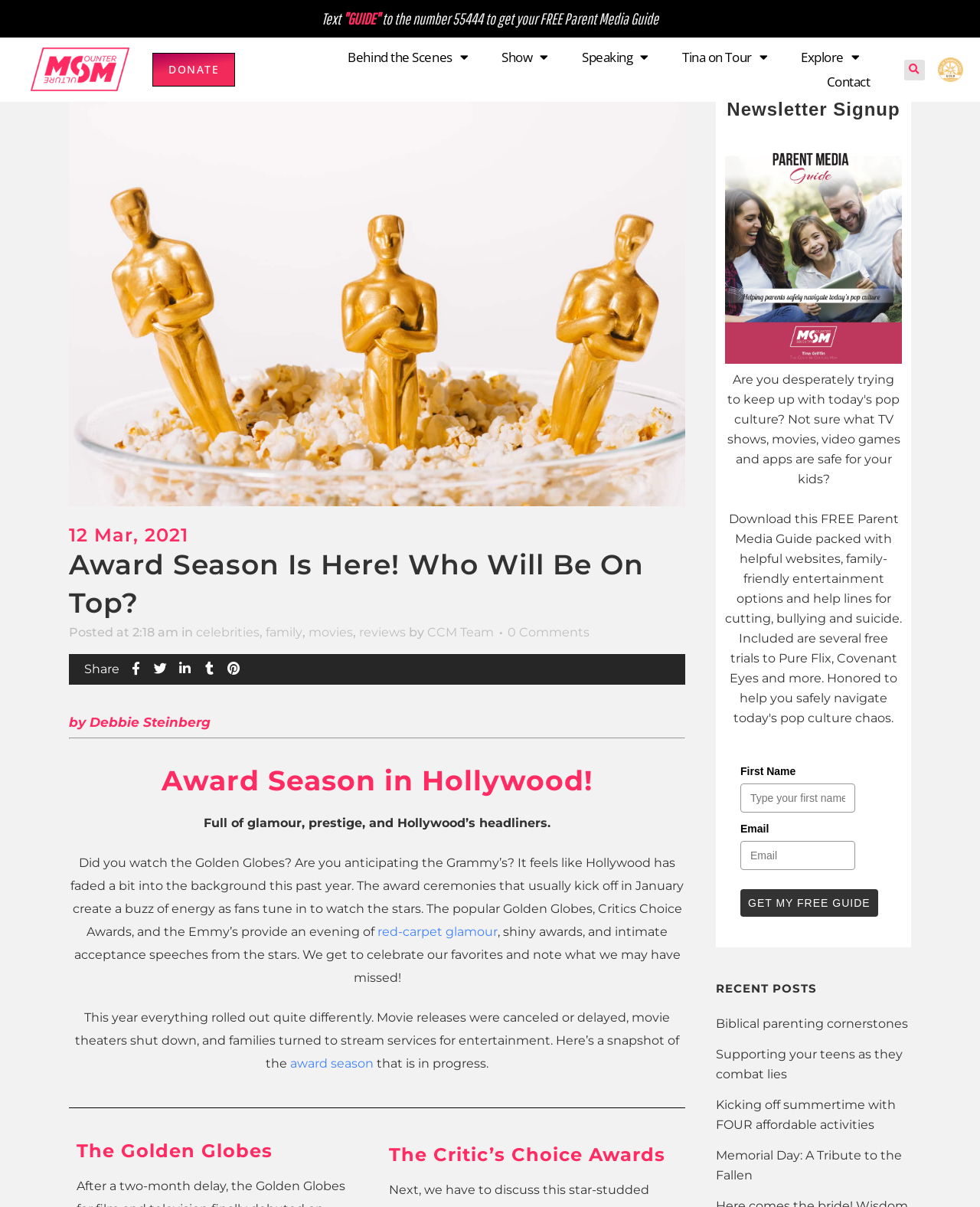Find and provide the bounding box coordinates for the UI element described with: "Cabbage".

None